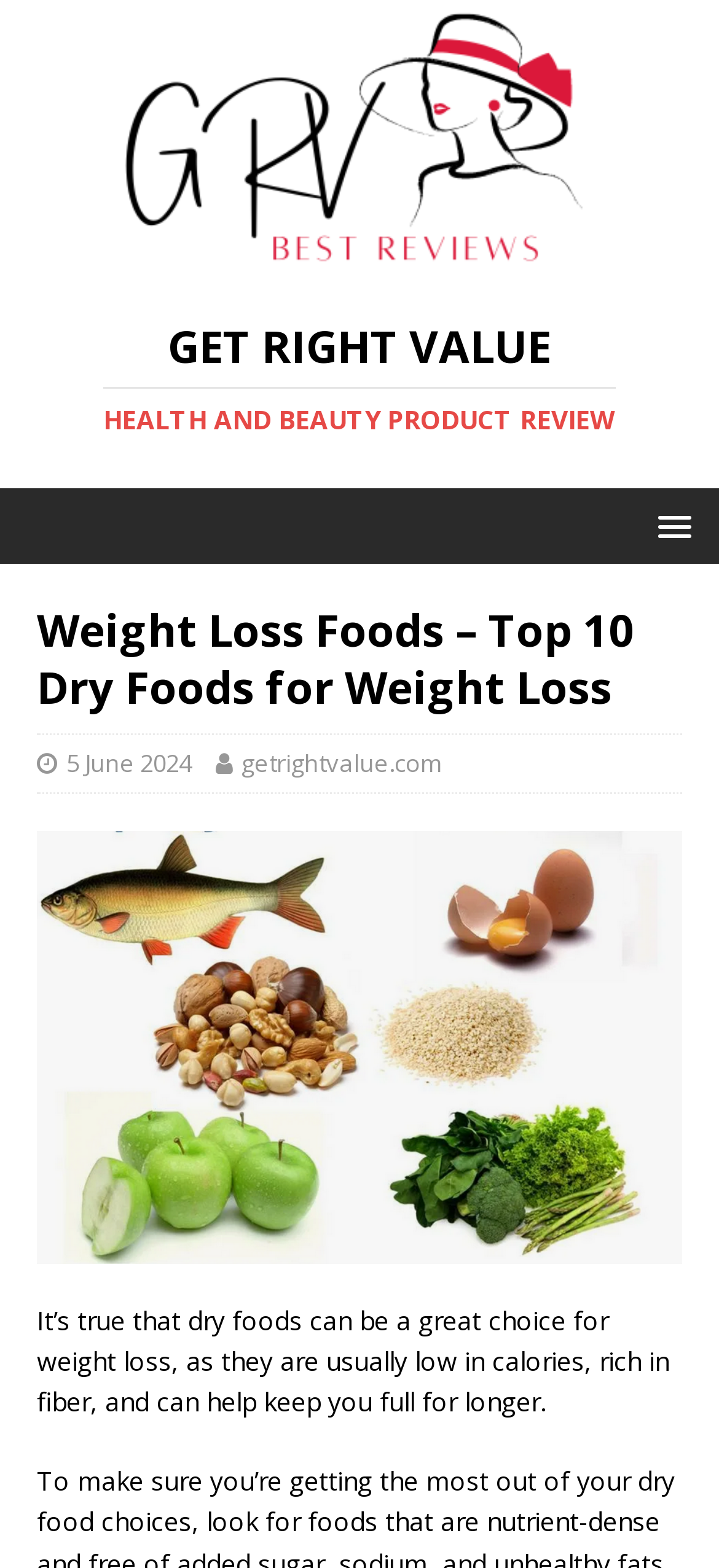Identify the bounding box coordinates for the UI element mentioned here: "getrightvalue.com". Provide the coordinates as four float values between 0 and 1, i.e., [left, top, right, bottom].

[0.336, 0.476, 0.613, 0.497]